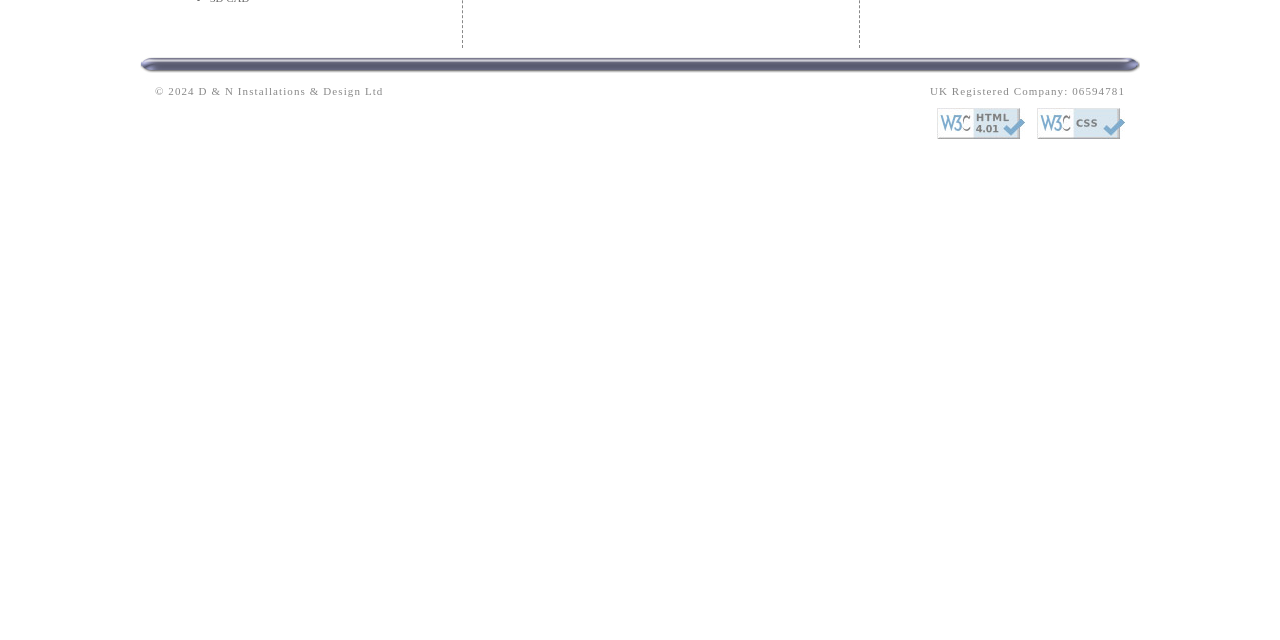Locate the bounding box coordinates of the UI element described by: "alt="Valid HTML 4.01 Strict"". Provide the coordinates as four float numbers between 0 and 1, formatted as [left, top, right, bottom].

[0.732, 0.202, 0.801, 0.22]